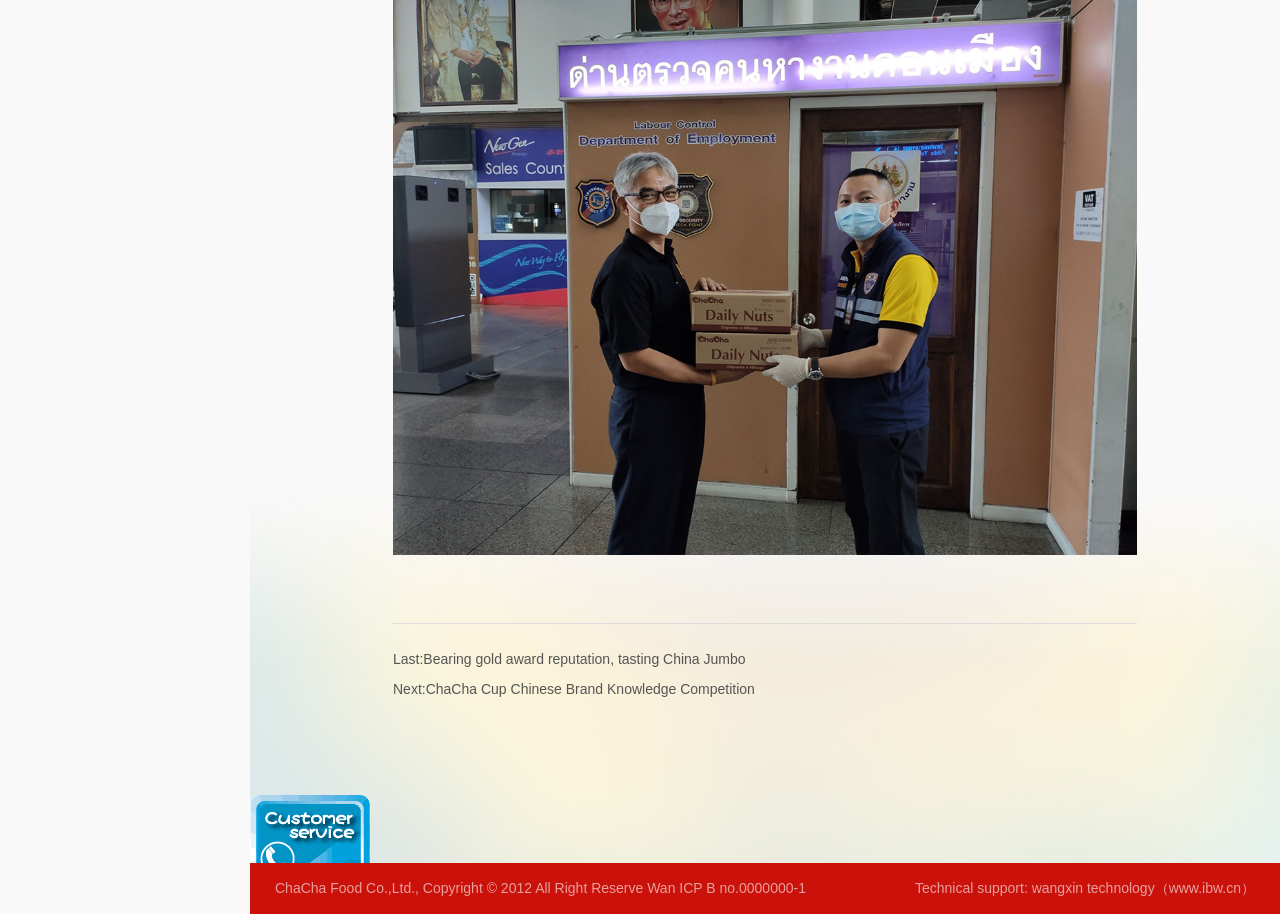Give a one-word or short-phrase answer to the following question: 
What is the competition mentioned?

ChaCha Cup Chinese Brand Knowledge Competition